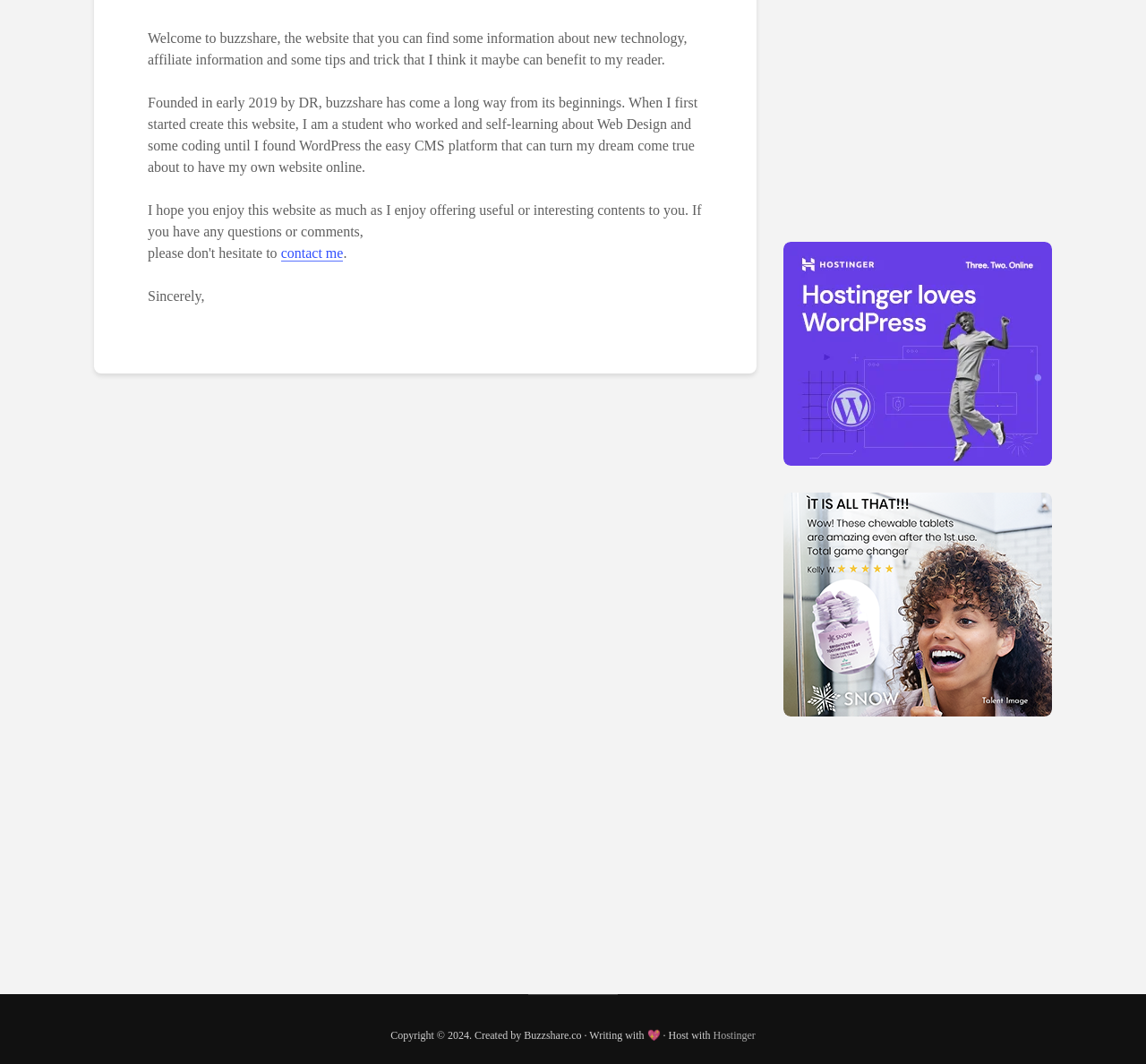Locate the bounding box coordinates of the UI element described by: "Hostinger". The bounding box coordinates should consist of four float numbers between 0 and 1, i.e., [left, top, right, bottom].

[0.622, 0.967, 0.659, 0.979]